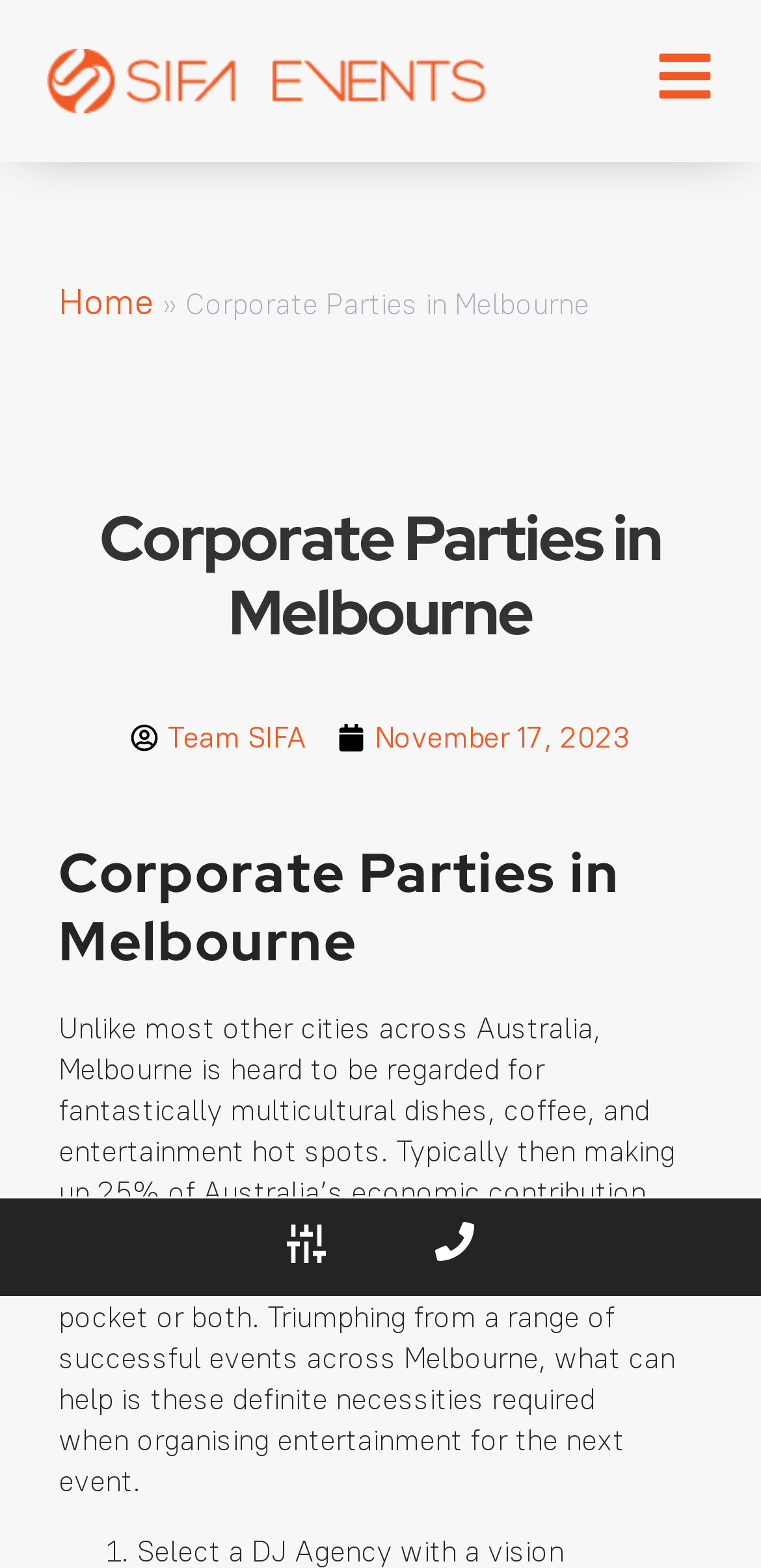What is the main topic of the webpage?
Answer the question with a thorough and detailed explanation.

The main topic of the webpage is Corporate Parties in Melbourne, which is evident from the heading 'Corporate Parties in Melbourne' that appears twice on the webpage, and also from the static text that describes the benefits of corporate parties in Melbourne.